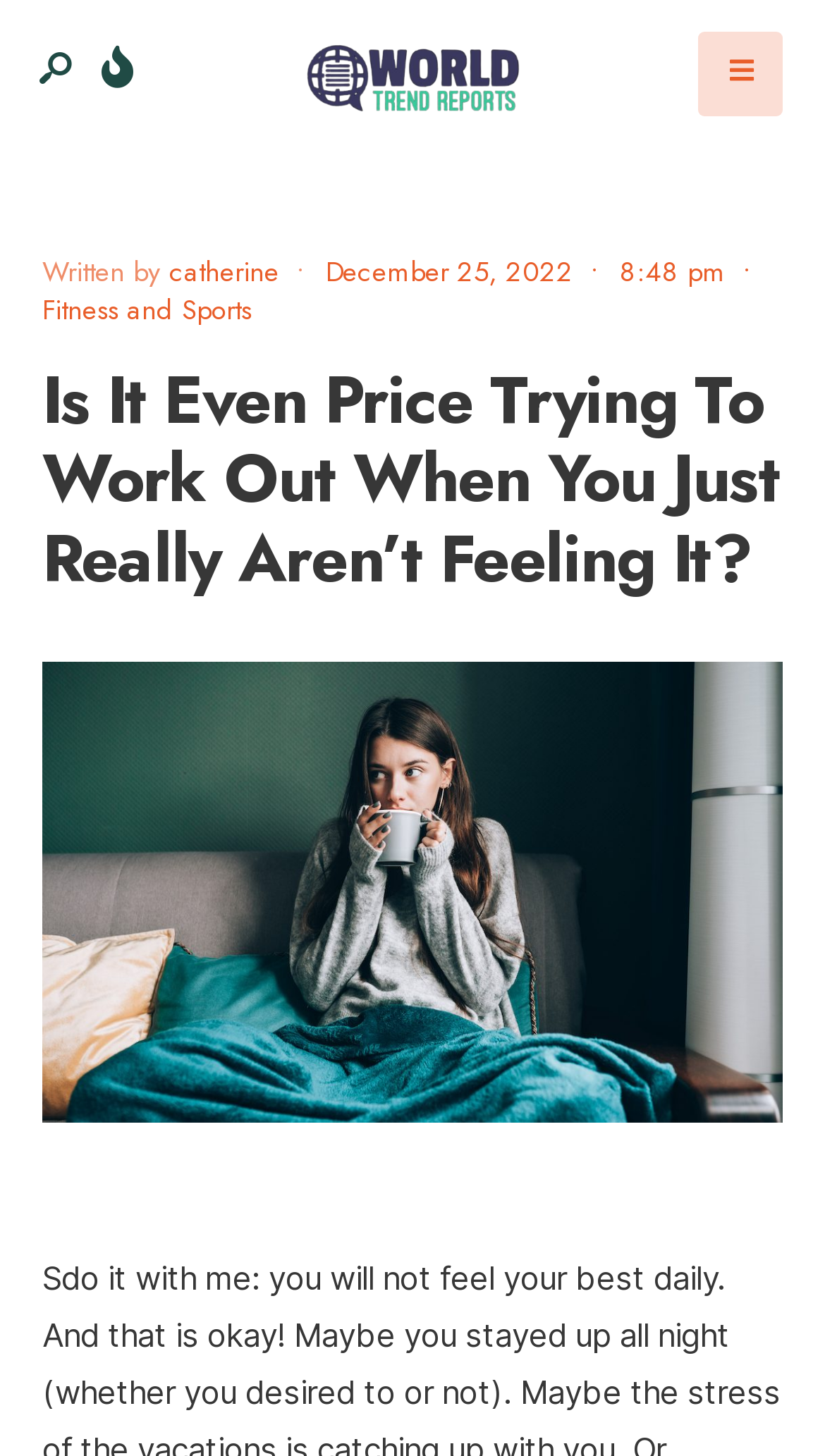Answer briefly with one word or phrase:
Is there a search function on this webpage?

Yes